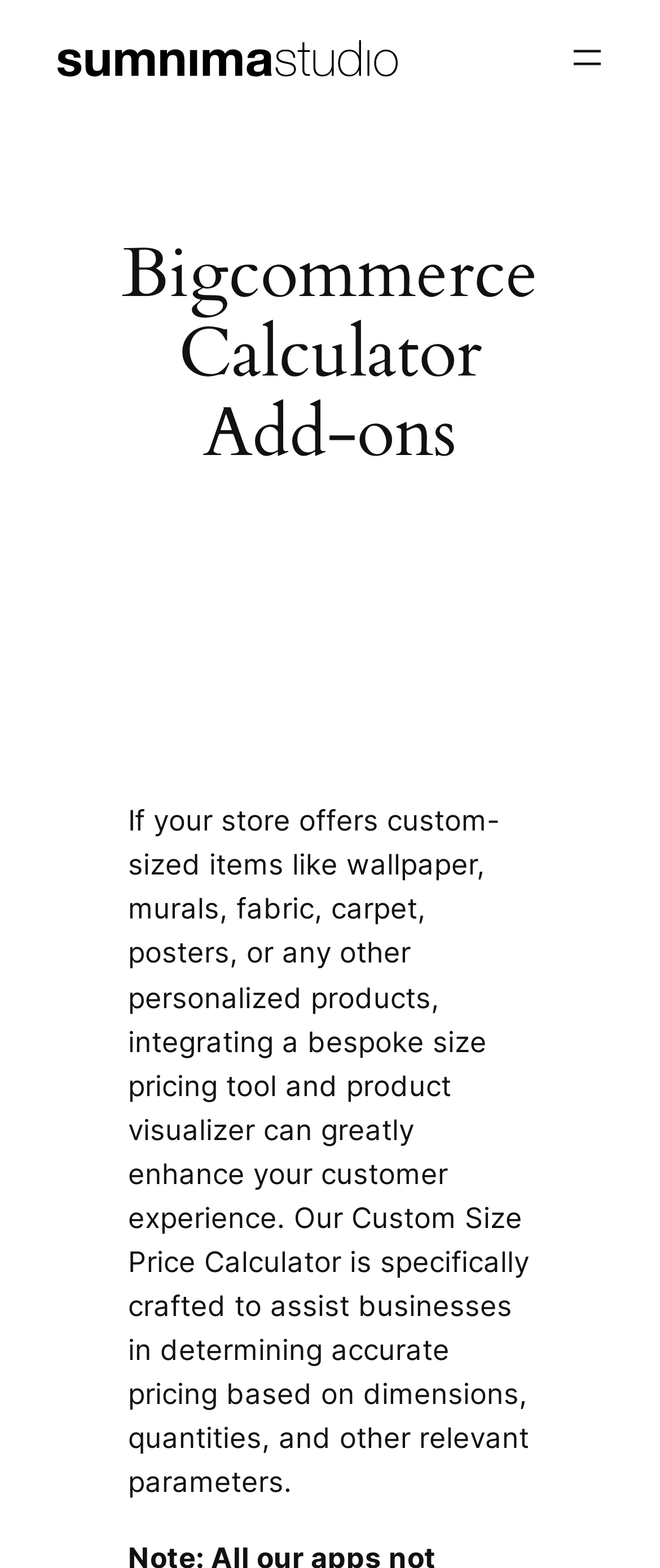Please answer the following question as detailed as possible based on the image: 
What is the purpose of the Custom Size Price Calculator?

Based on the text description on the webpage, the Custom Size Price Calculator is specifically crafted to assist businesses in determining accurate pricing based on dimensions, quantities, and other relevant parameters.